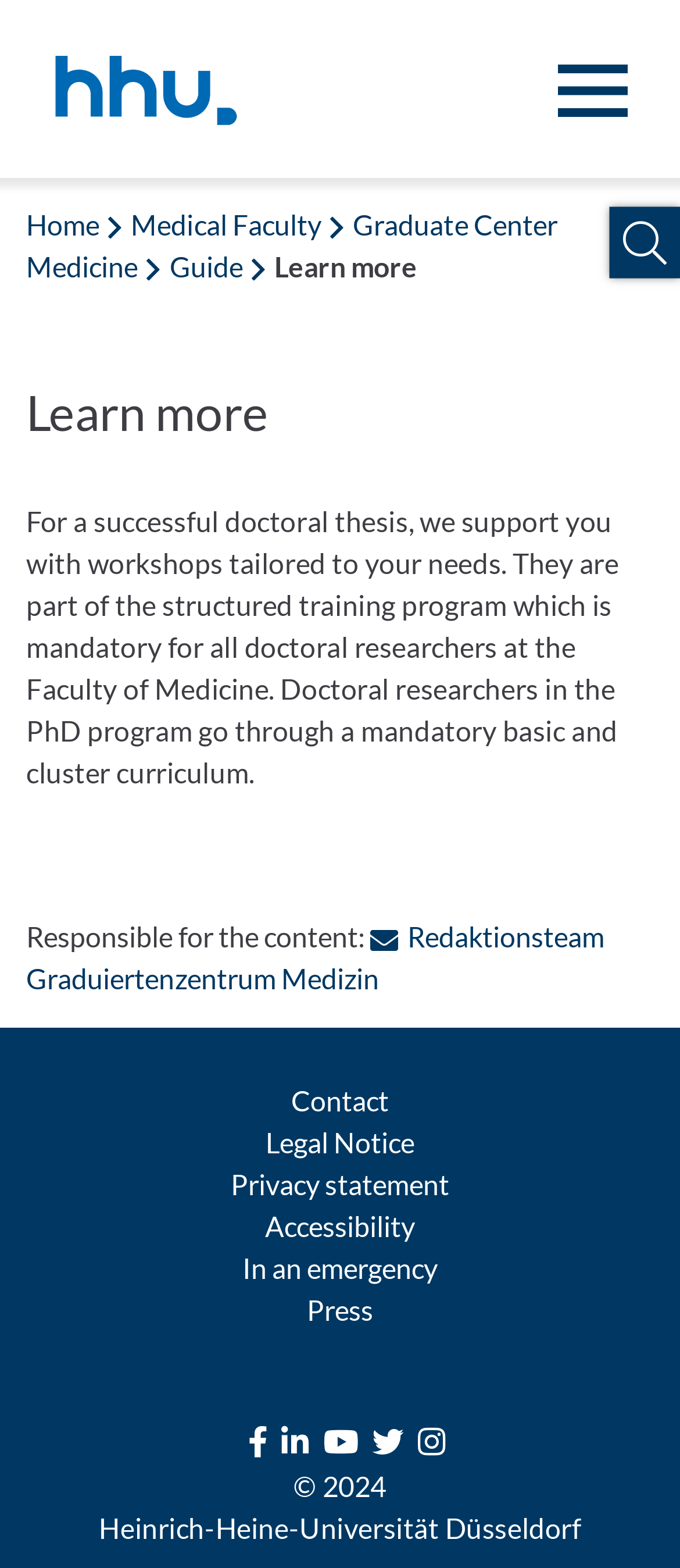Please give a concise answer to this question using a single word or phrase: 
What is the purpose of the workshops?

To support doctoral researchers